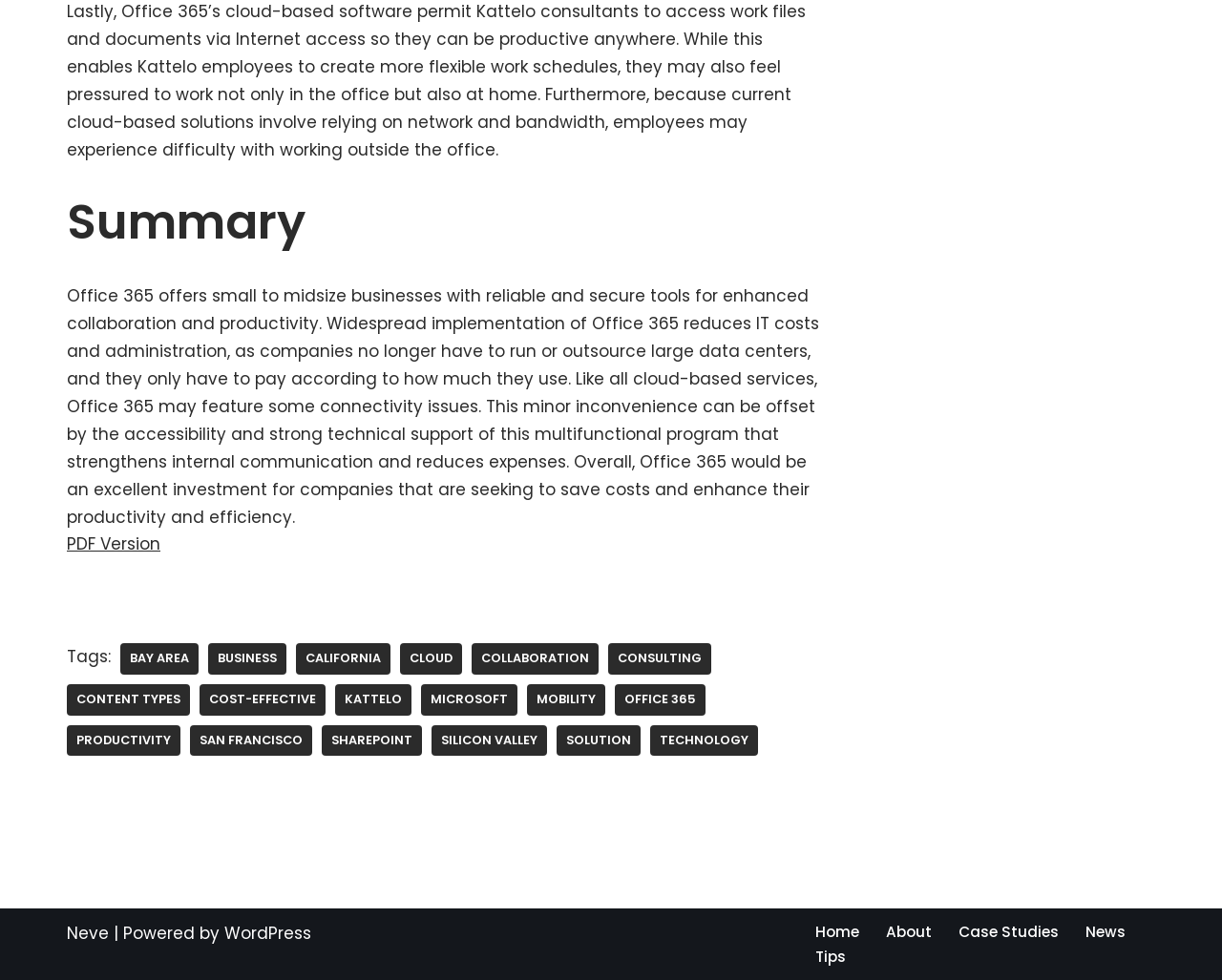What is the main topic of this webpage?
Please provide a comprehensive and detailed answer to the question.

Based on the content of the webpage, it appears to be discussing the benefits and features of Office 365, a cloud-based software solution. The text mentions how it can enhance collaboration and productivity, reduce IT costs, and provide strong technical support.